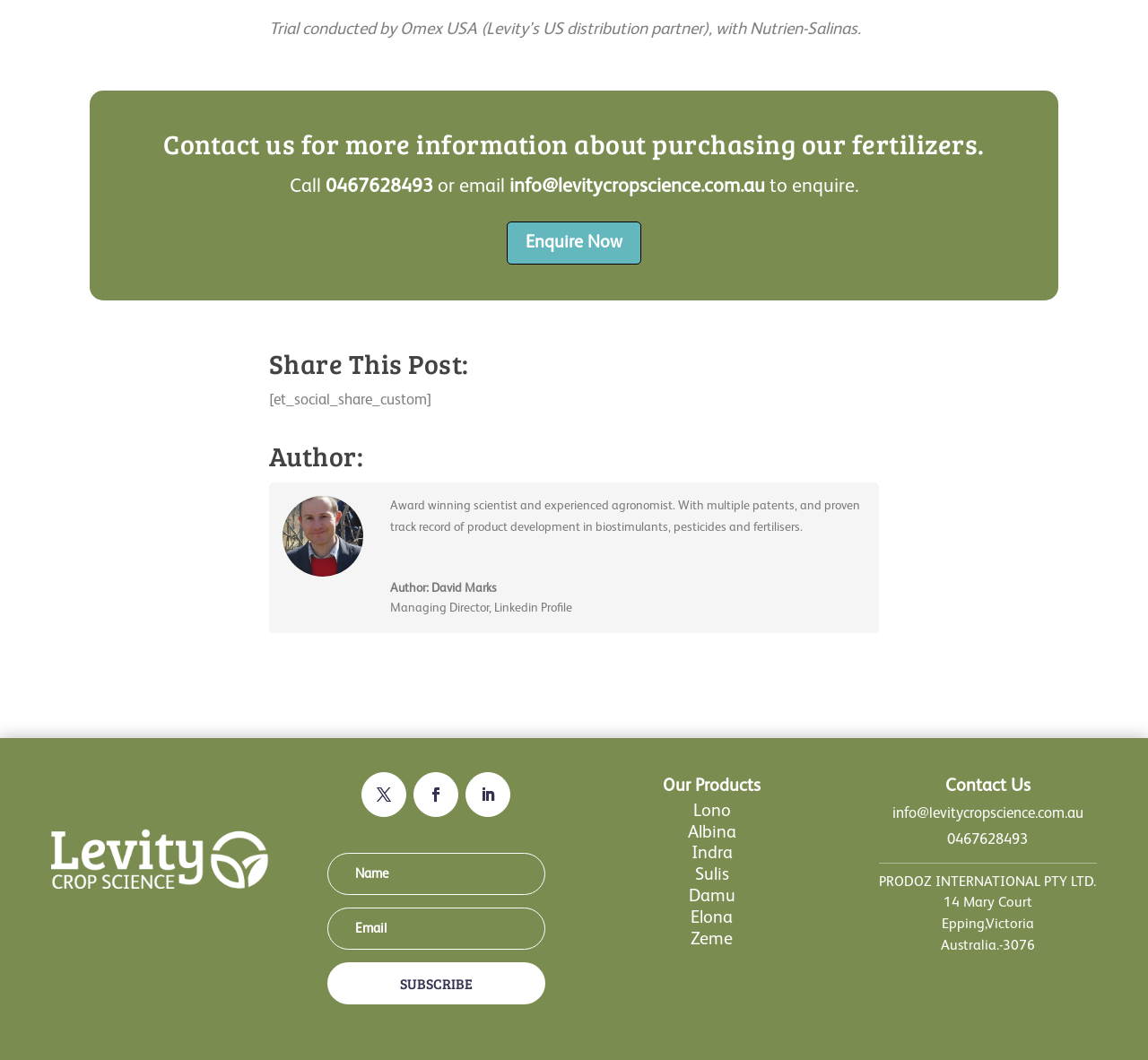Can you identify the bounding box coordinates of the clickable region needed to carry out this instruction: 'View Lono product'? The coordinates should be four float numbers within the range of 0 to 1, stated as [left, top, right, bottom].

[0.604, 0.783, 0.636, 0.799]